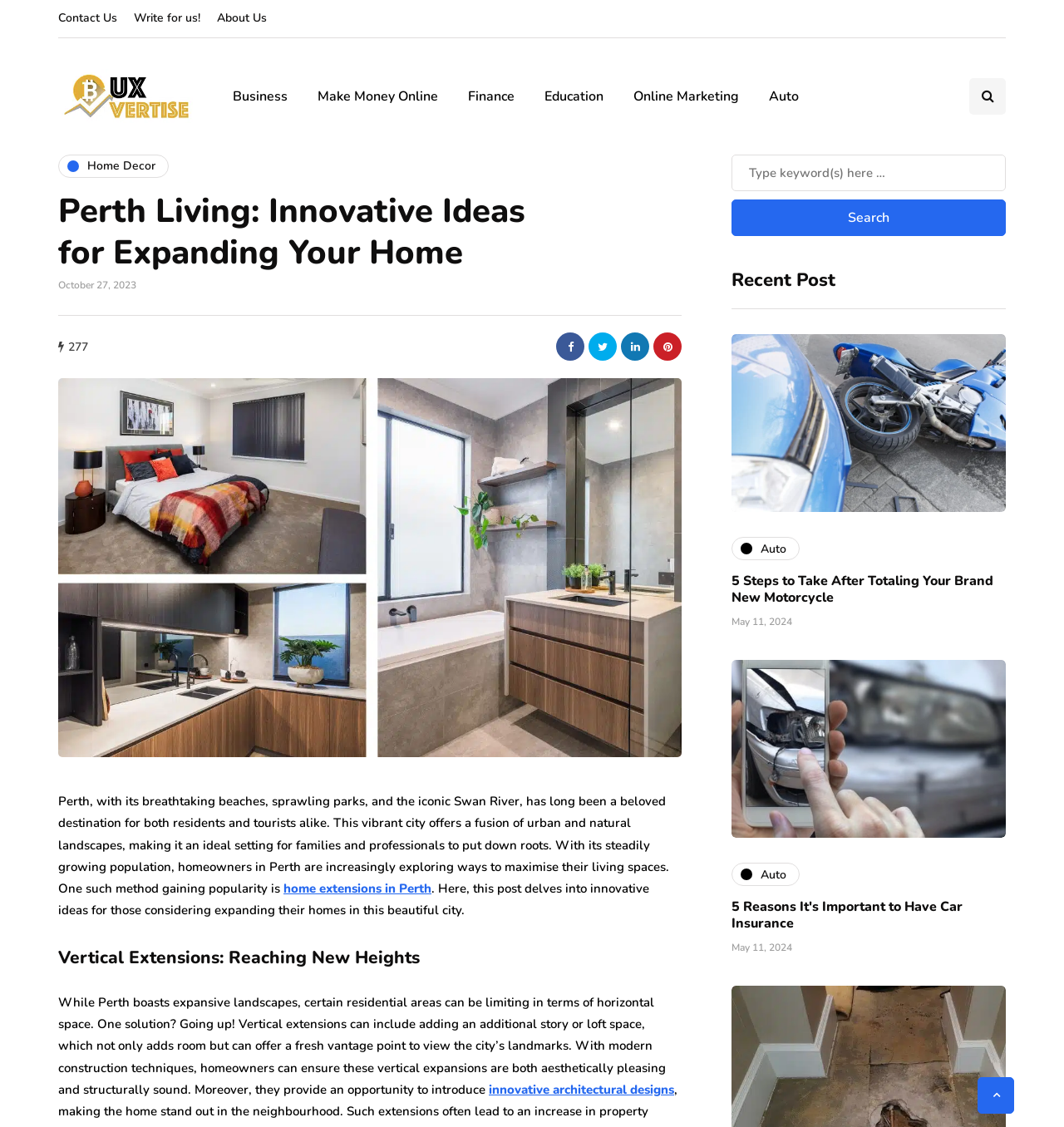What is the name of the city being discussed?
Answer with a single word or phrase, using the screenshot for reference.

Perth